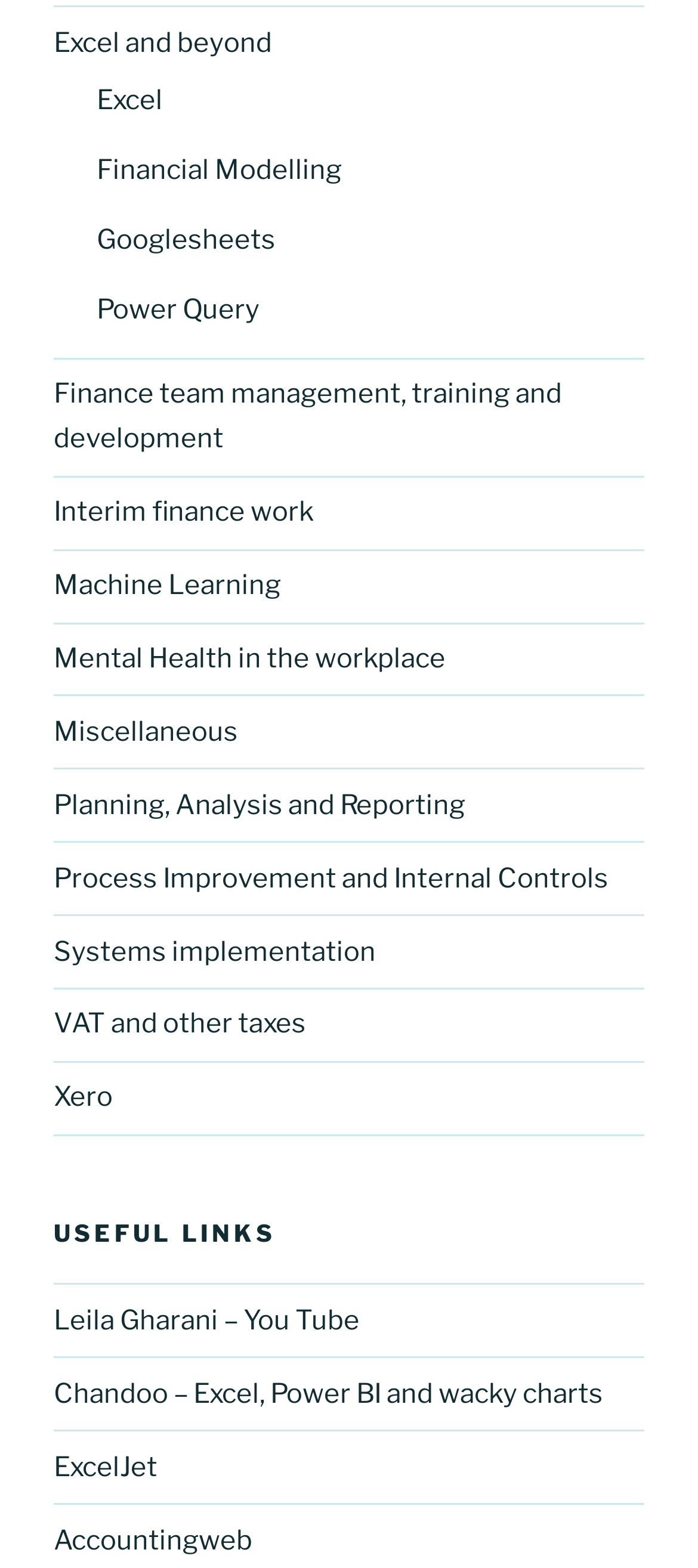What is the first link under 'Excel and beyond'?
Look at the screenshot and respond with a single word or phrase.

Excel